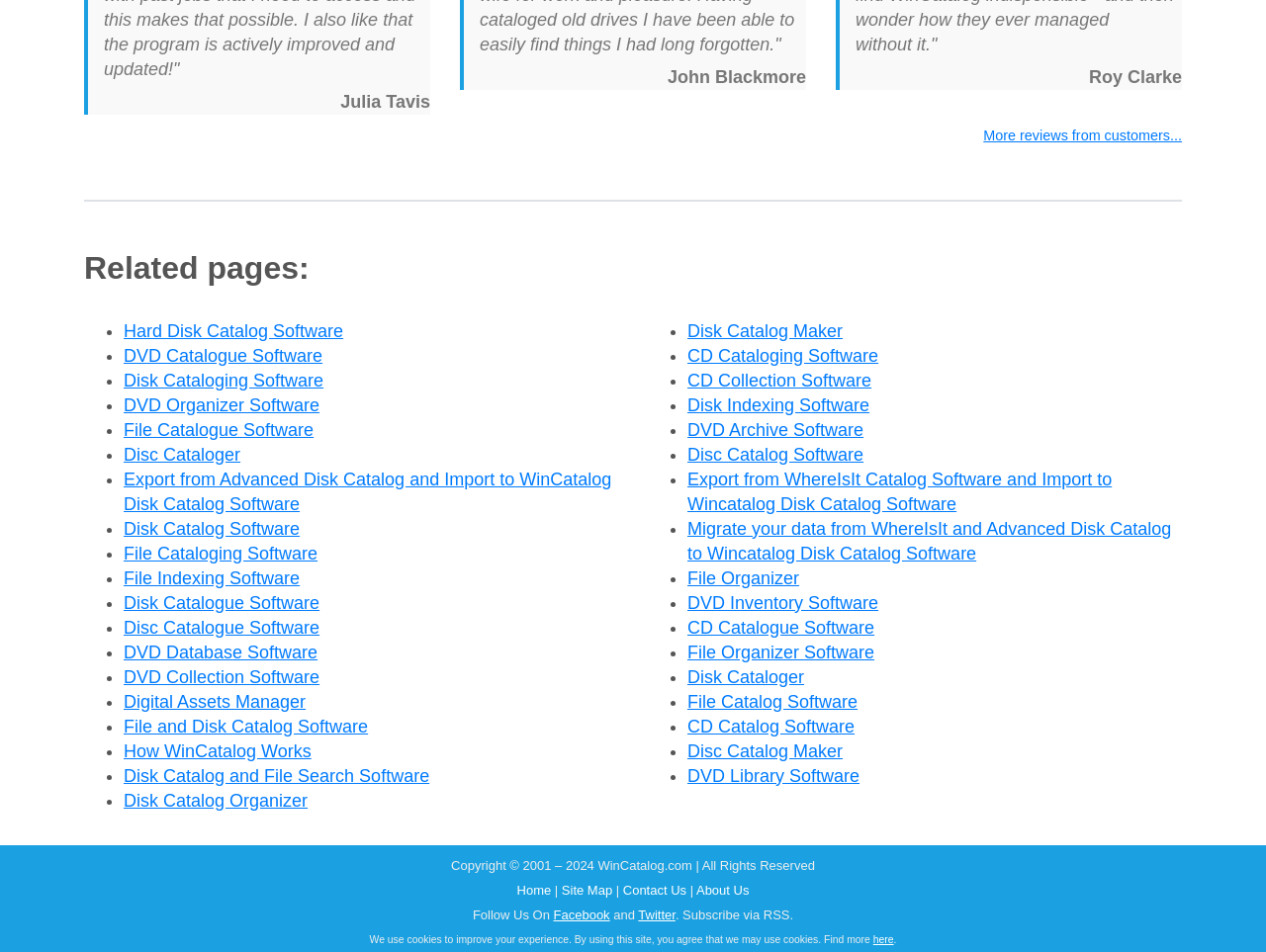Determine the bounding box coordinates for the area that should be clicked to carry out the following instruction: "Click on 'Disk Catalog Software' link".

[0.098, 0.545, 0.237, 0.566]